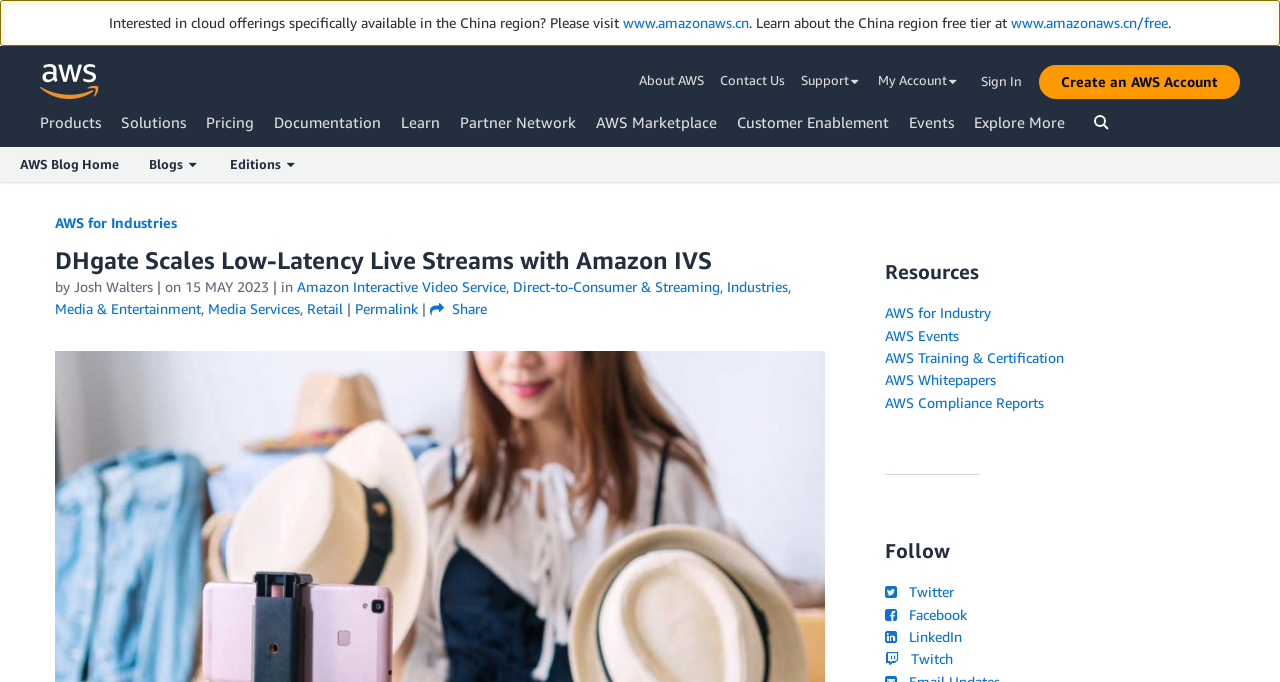Provide a one-word or one-phrase answer to the question:
What is the date of the article?

15 MAY 2023